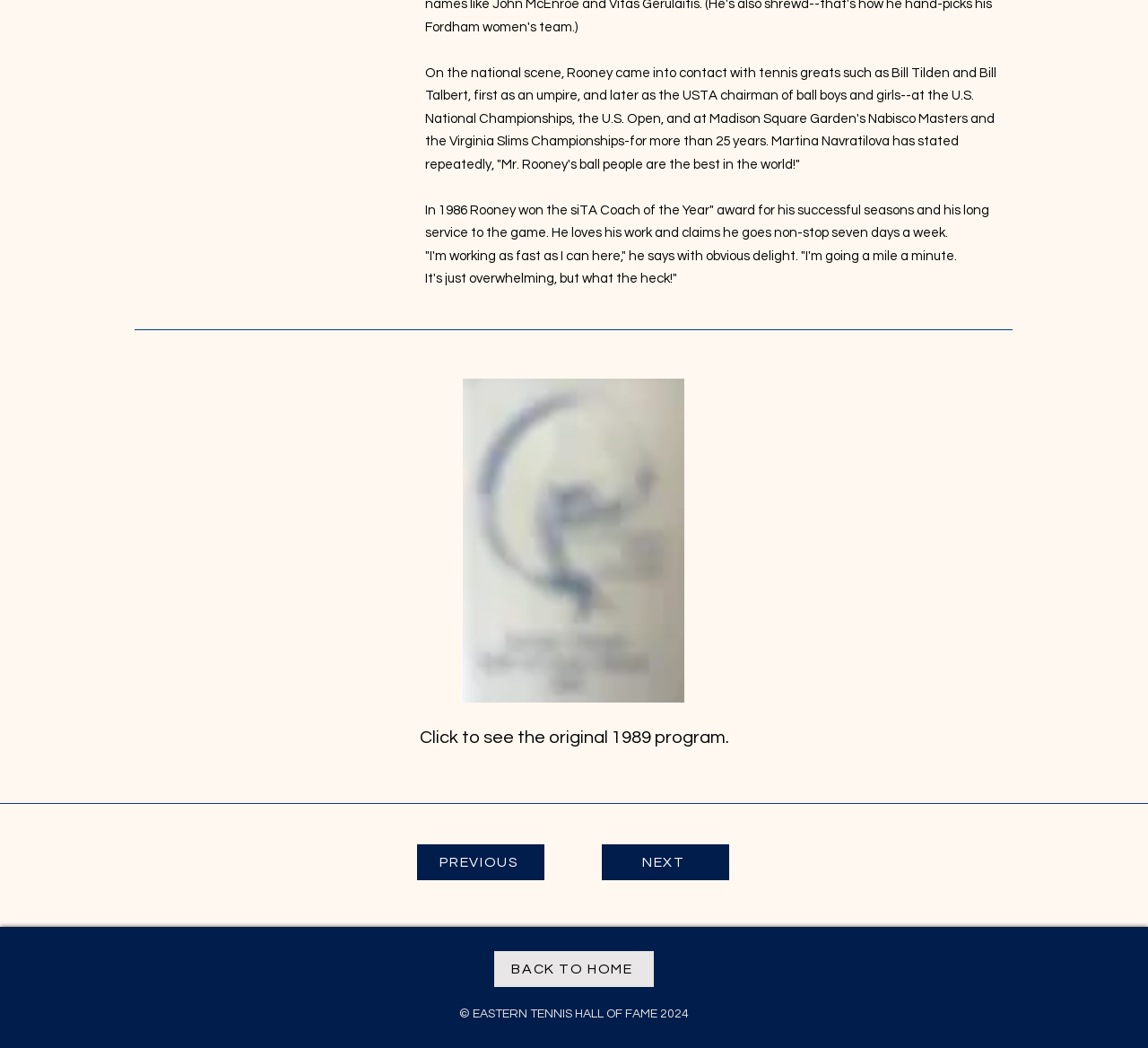Provide a brief response to the question below using one word or phrase:
What is the name of the event where Rooney worked as an umpire?

U.S. National Championships